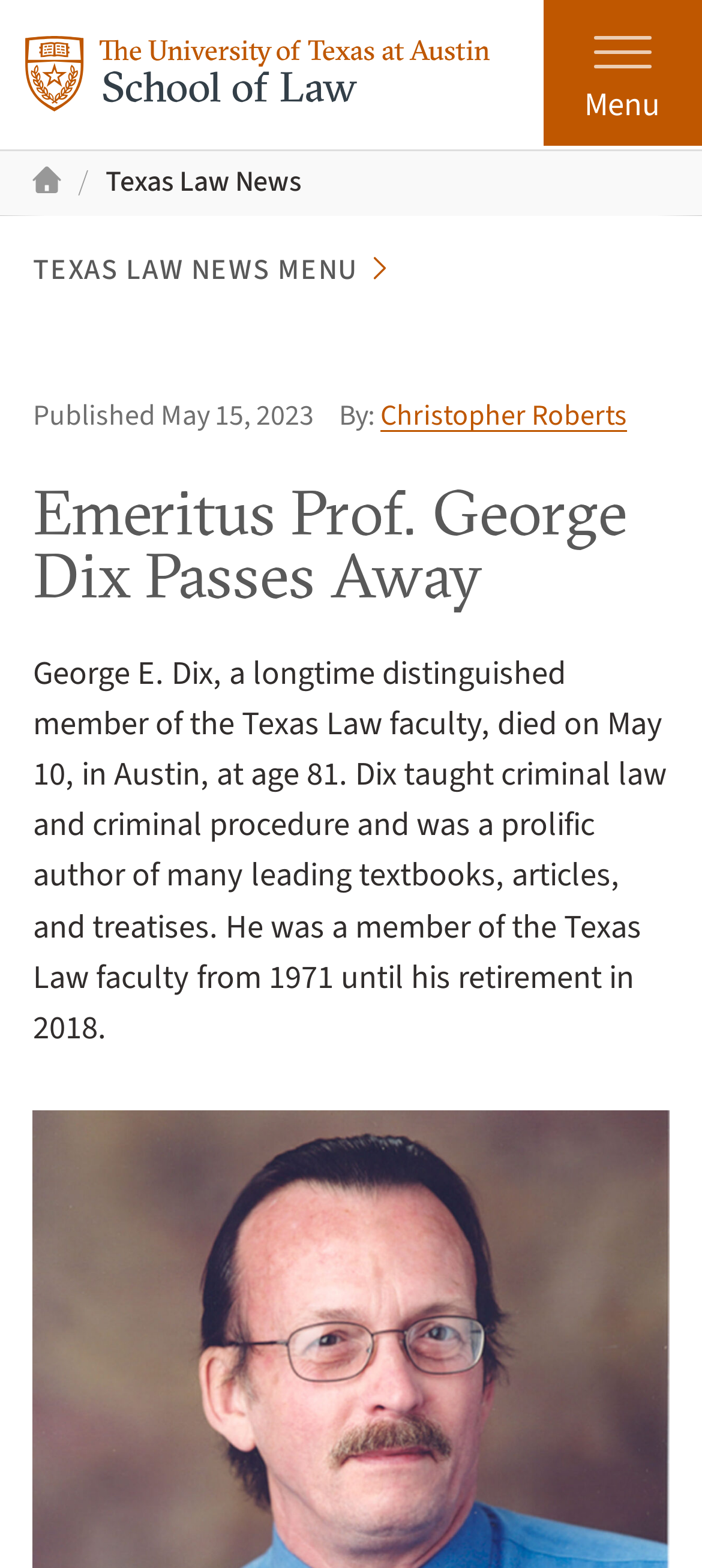Locate the bounding box of the UI element described by: "Texas Law Home" in the given webpage screenshot.

[0.047, 0.102, 0.088, 0.132]